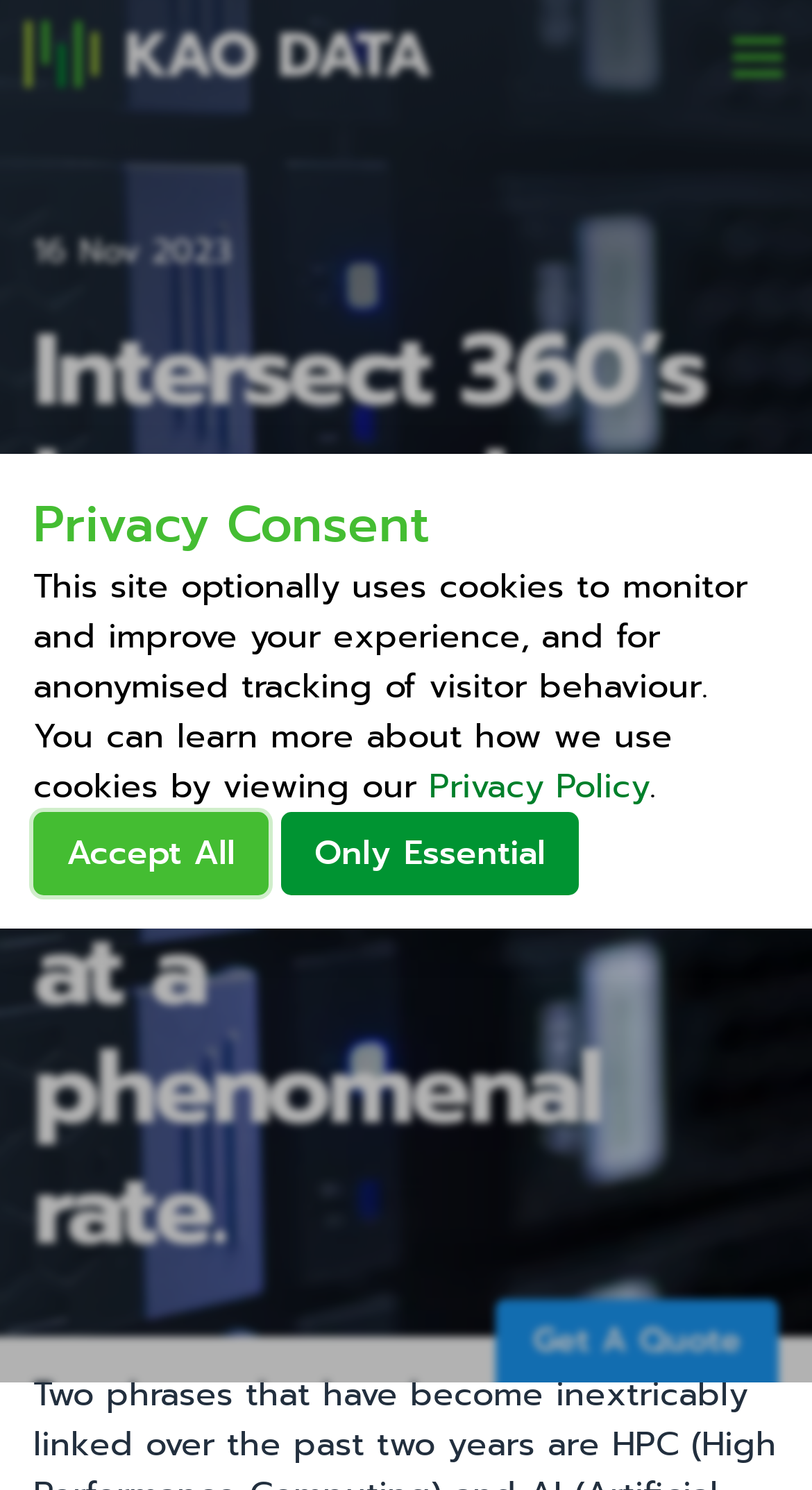Refer to the image and provide an in-depth answer to the question: 
What is the alternative to the 'Accept All' button?

Based on the layout of the 'Privacy Consent' modal, the 'Only Essential' button is an alternative option to the 'Accept All' button, likely used to accept only essential cookies on the website.